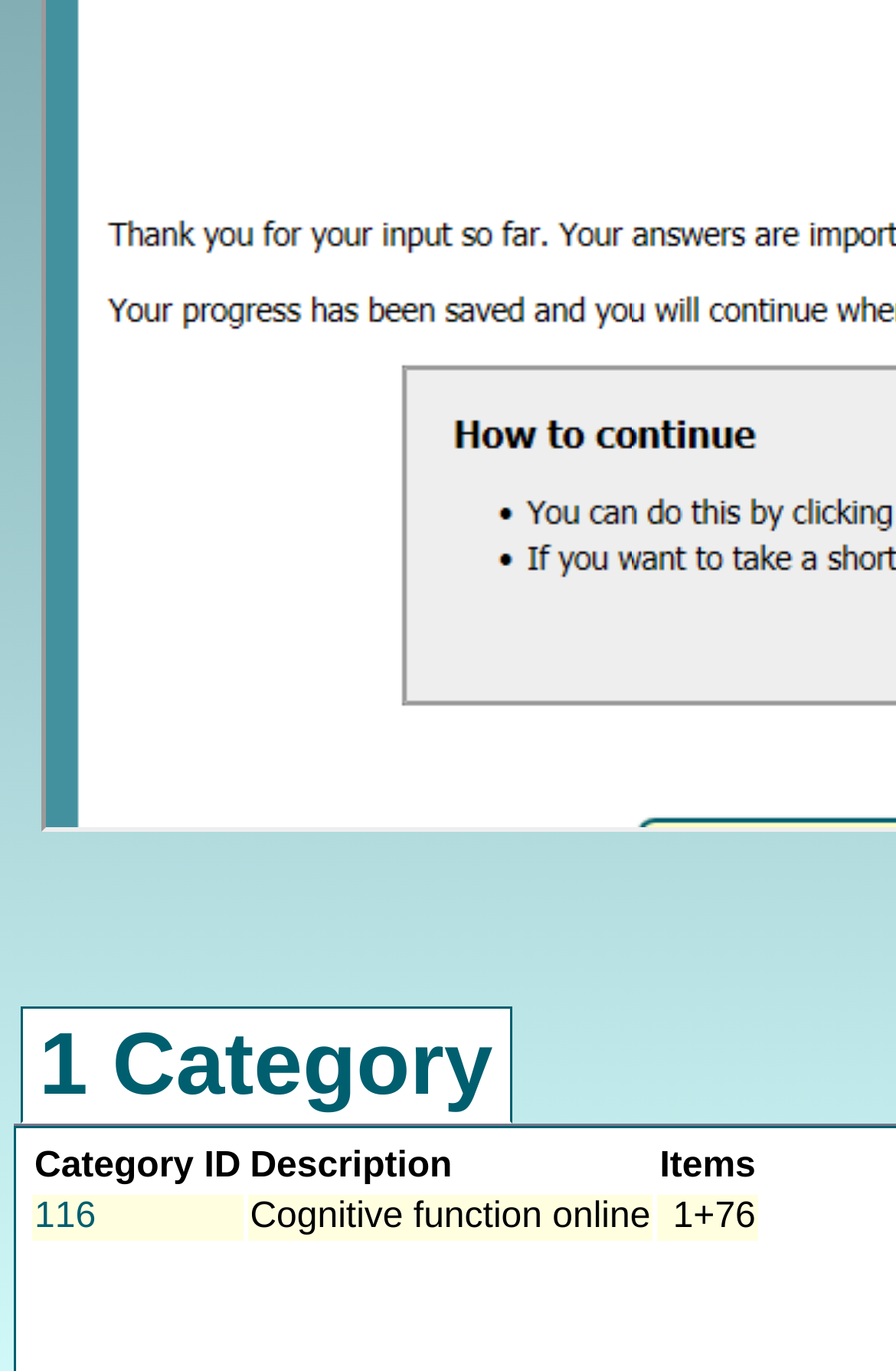Please provide the bounding box coordinate of the region that matches the element description: Cognitive function online. Coordinates should be in the format (top-left x, top-left y, bottom-right x, bottom-right y) and all values should be between 0 and 1.

[0.279, 0.873, 0.726, 0.902]